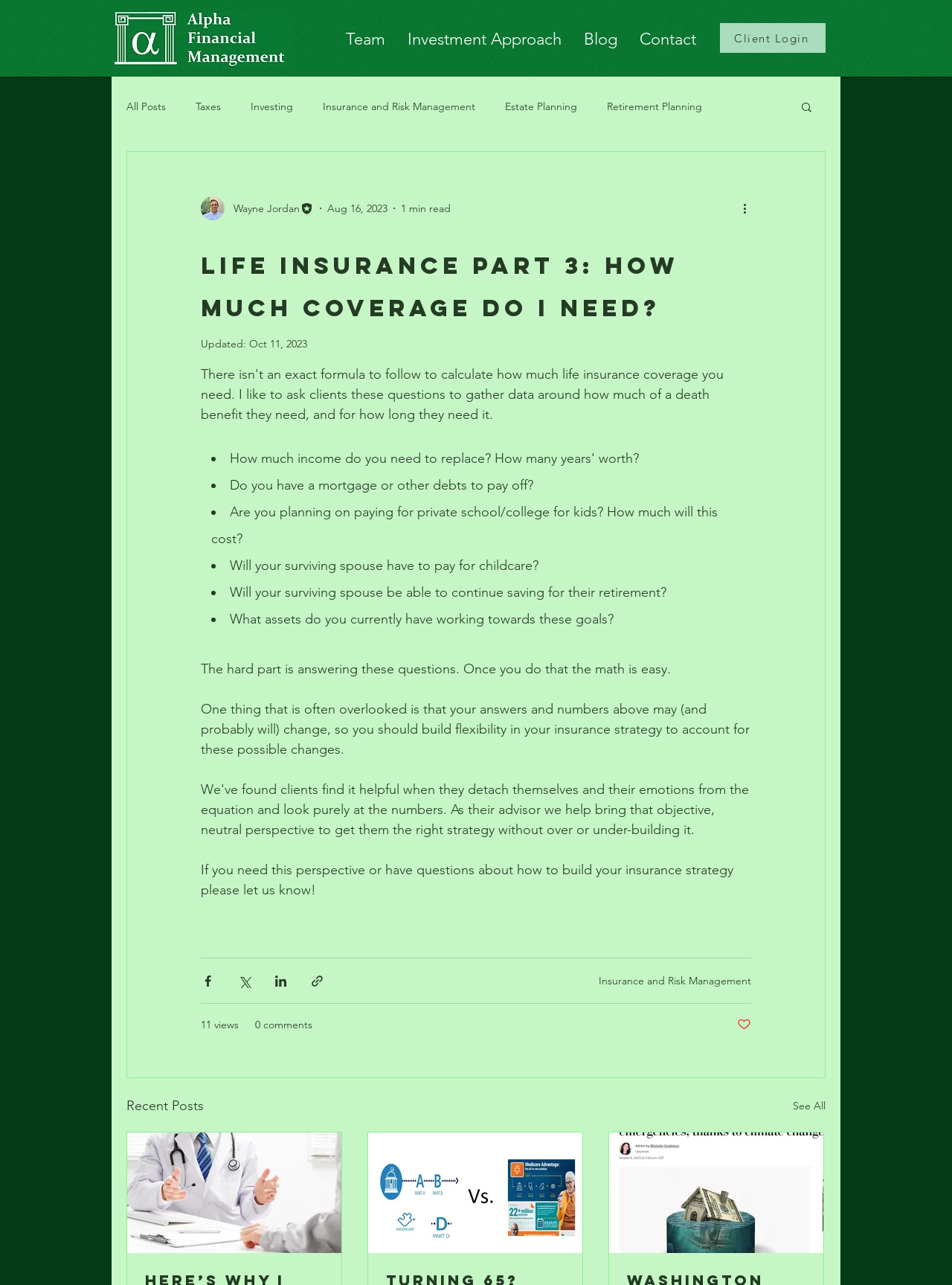How many social media sharing options are available?
Provide a short answer using one word or a brief phrase based on the image.

4